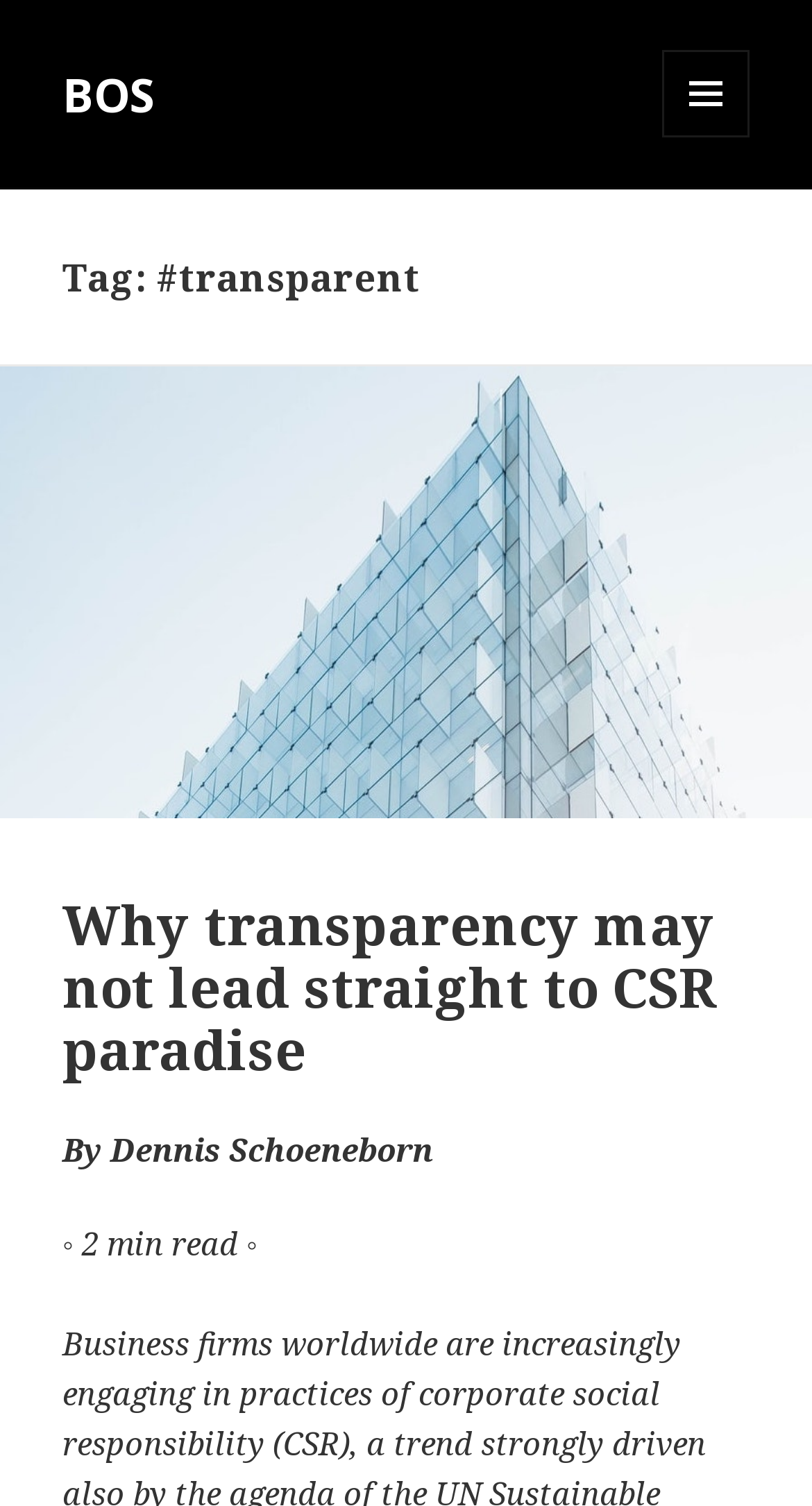Is the menu expanded?
Make sure to answer the question with a detailed and comprehensive explanation.

I found the menu button with text ' MENU AND WIDGETS' and its expanded property is set to False, indicating that the menu is not expanded.